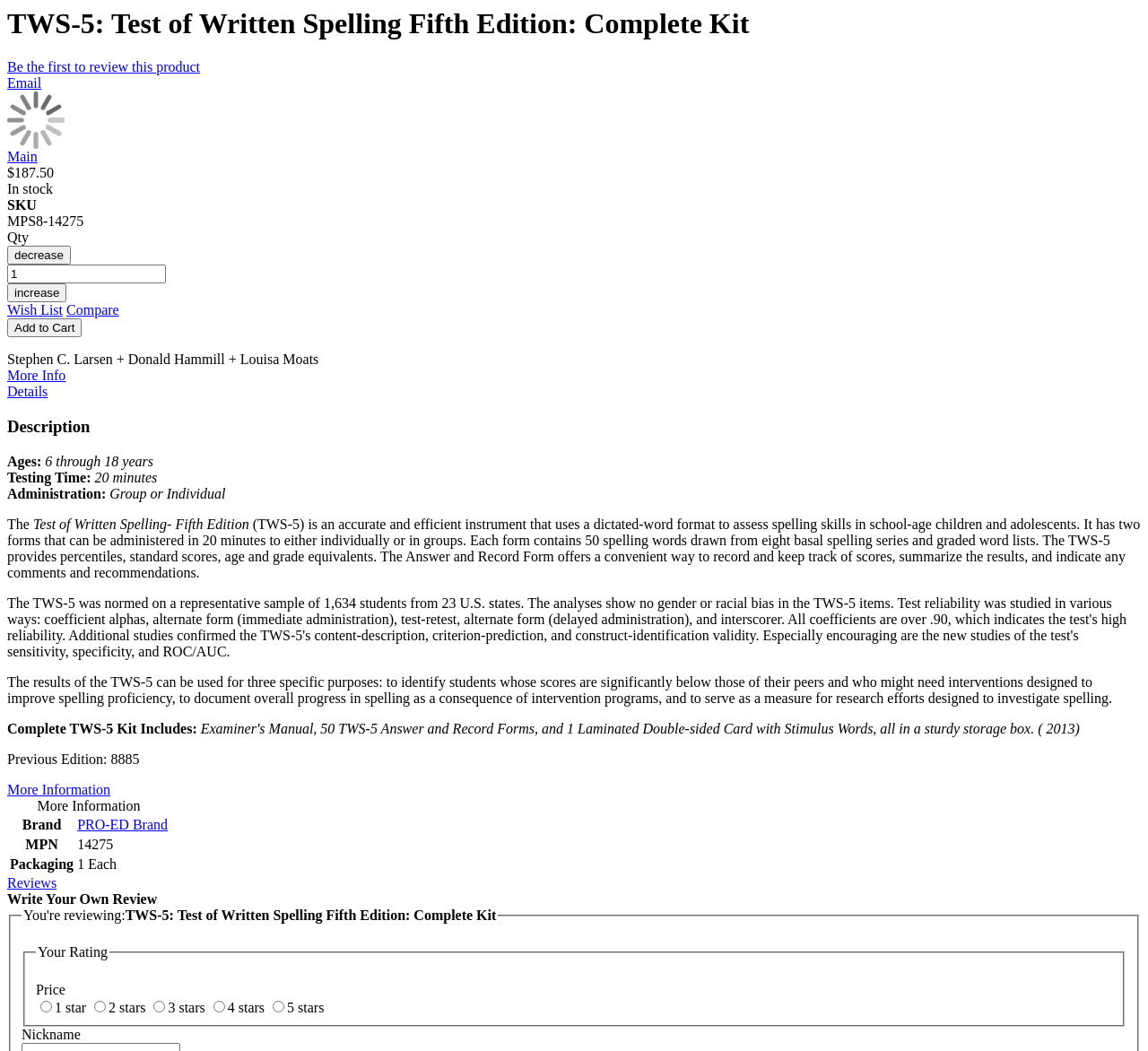What is the purpose of the TWS-5 test?
Please use the image to deliver a detailed and complete answer.

The purpose of the TWS-5 test is to assess spelling skills in school-age children and adolescents, as mentioned in the product description.